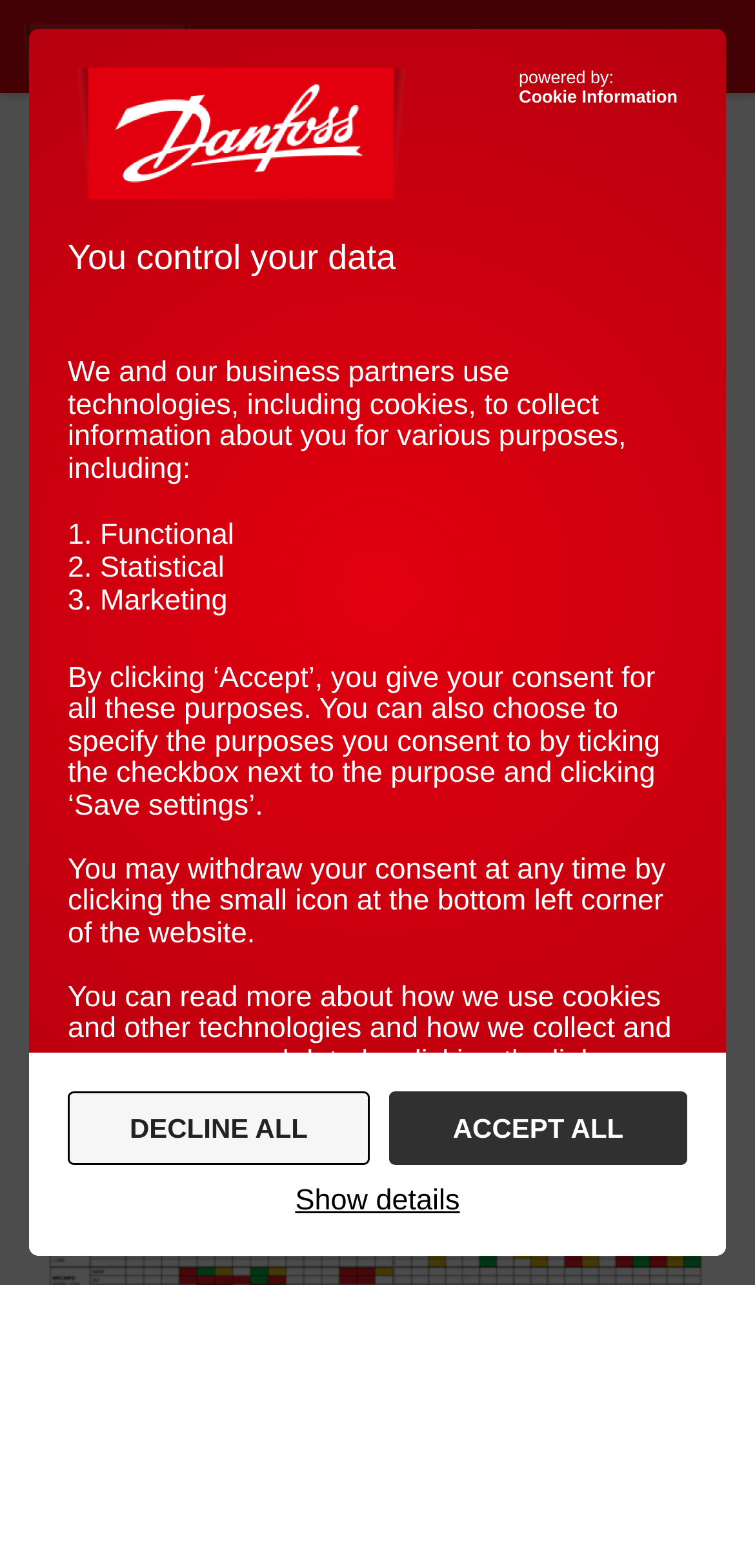Kindly determine the bounding box coordinates for the area that needs to be clicked to execute this instruction: "Go to Home page".

[0.038, 0.089, 0.192, 0.118]